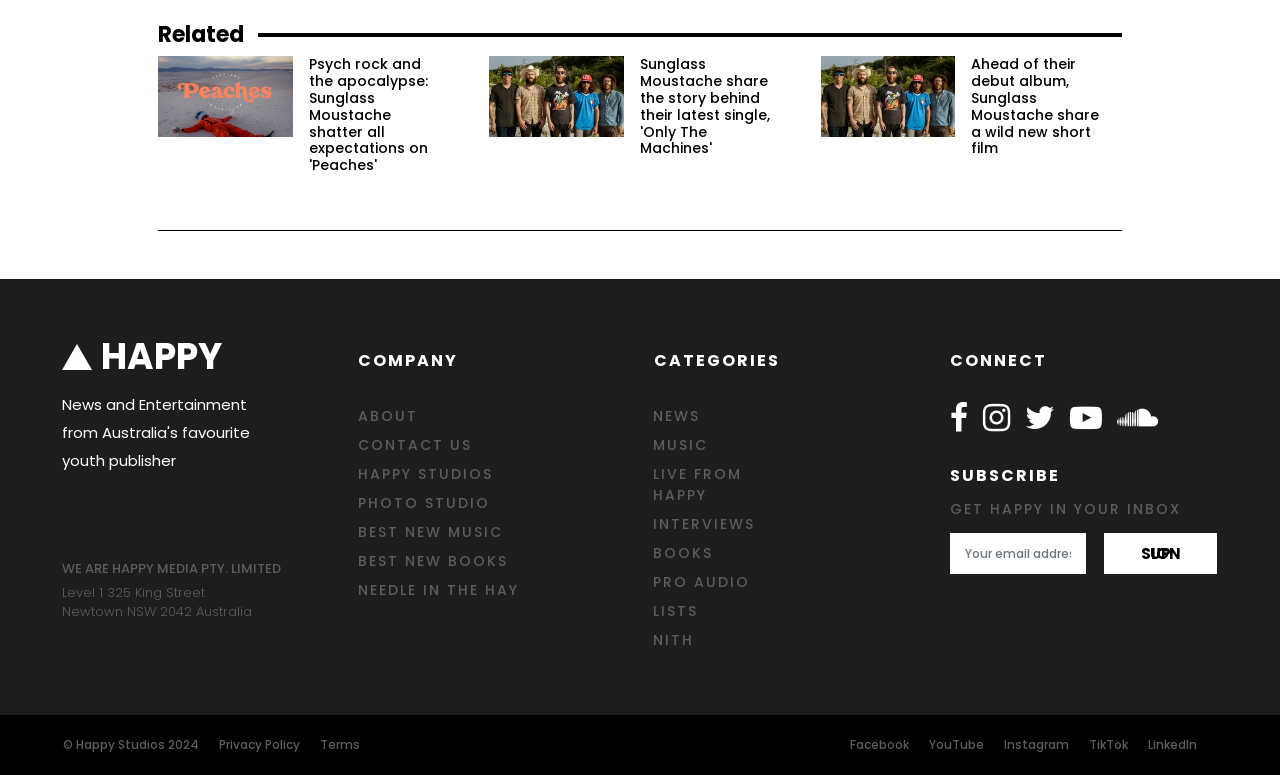Please analyze the image and give a detailed answer to the question:
How many social media platforms can you follow Happy on?

I counted the number of social media links in the 'CONNECT' section, which are Facebook, Instagram, Twitter, Youtube, and Soundcloud.